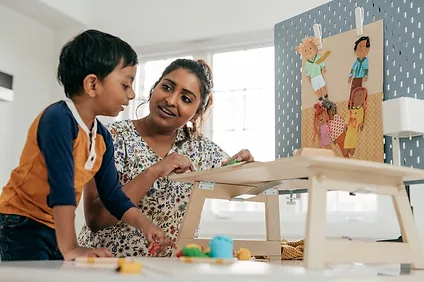Offer a detailed caption for the image presented.

The image captures a warm and engaging moment between a mother and her young son in a playful learning environment. The mother, dressed in a light-colored blouse with floral patterns, watches lovingly as her son, who is wearing a bright orange and black shirt, explores his creativity at a small wooden table. They are surrounded by colorful toys and art materials, indicating an atmosphere of hands-on learning and play. 

In the background, a board adorned with playful images of children adds a vibrant touch to the scene, suggesting themes of aural rehabilitation specifically tailored for children, highlighting the nurturing environment they are in. The mother’s attentive expression conveys encouragement and connection, emphasizing the importance of parental involvement in early childhood development. This setting beautifully illustrates the integration of fun and education, fostering both imagination and skill development in young minds.